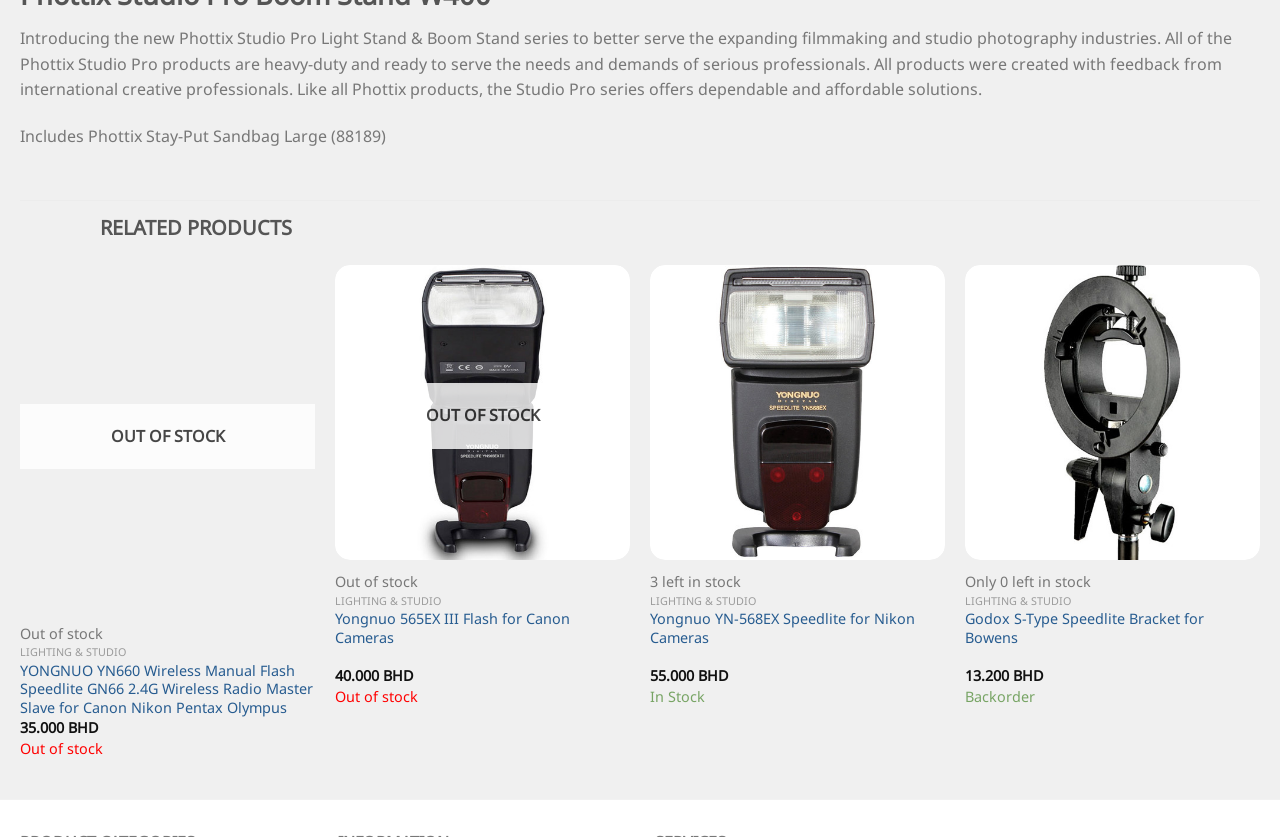What is the purpose of the Phottix Studio Pro Light Stand & Boom Stand series?
Refer to the image and give a detailed answer to the question.

By reading the introductory text, I found that the Phottix Studio Pro Light Stand & Boom Stand series is designed to serve the needs and demands of serious professionals in the filmmaking and studio photography industries.